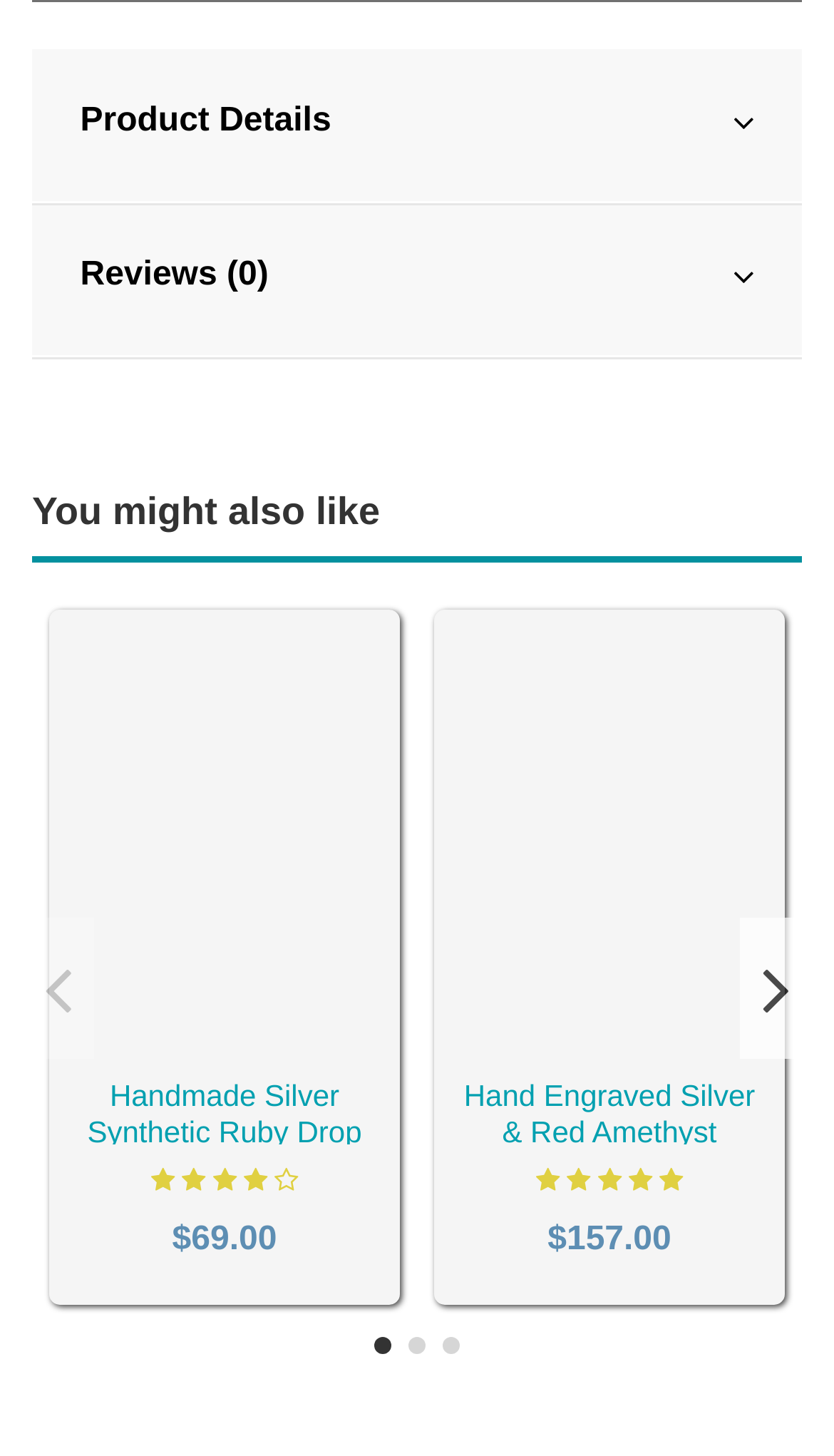Please locate the bounding box coordinates of the element that needs to be clicked to achieve the following instruction: "Check price". The coordinates should be four float numbers between 0 and 1, i.e., [left, top, right, bottom].

[0.206, 0.839, 0.332, 0.864]